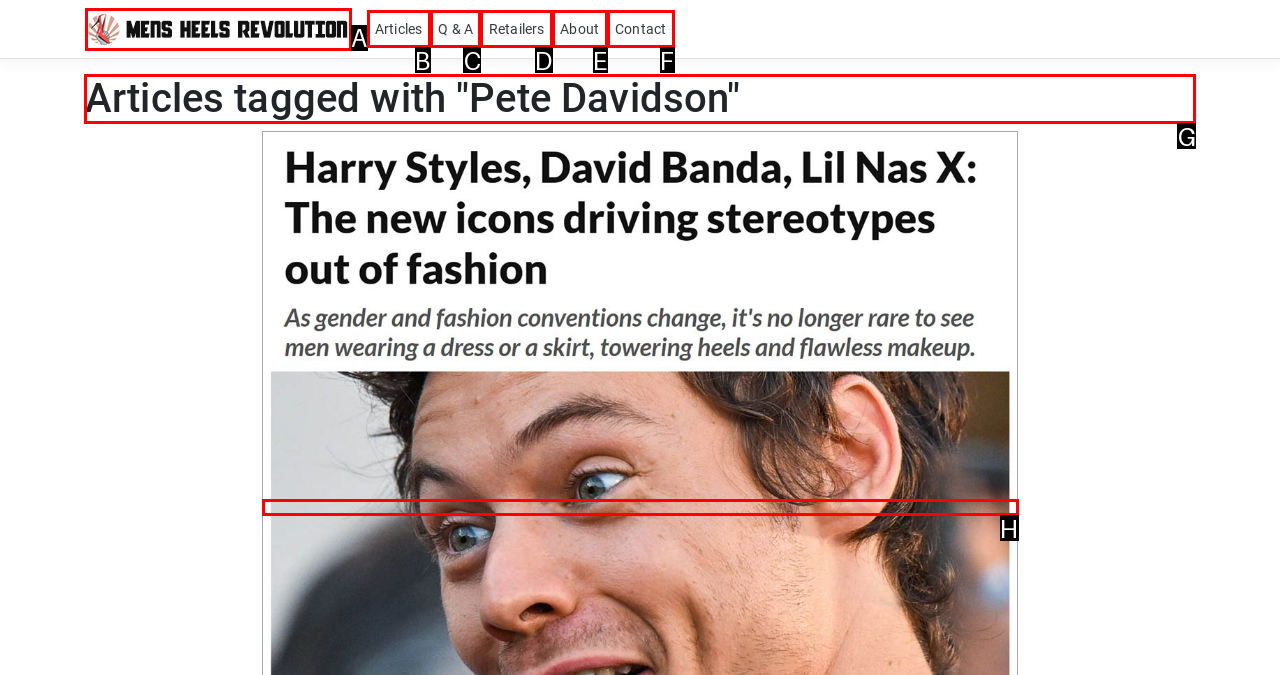To complete the task: read articles tagged with Pete Davidson, select the appropriate UI element to click. Respond with the letter of the correct option from the given choices.

G